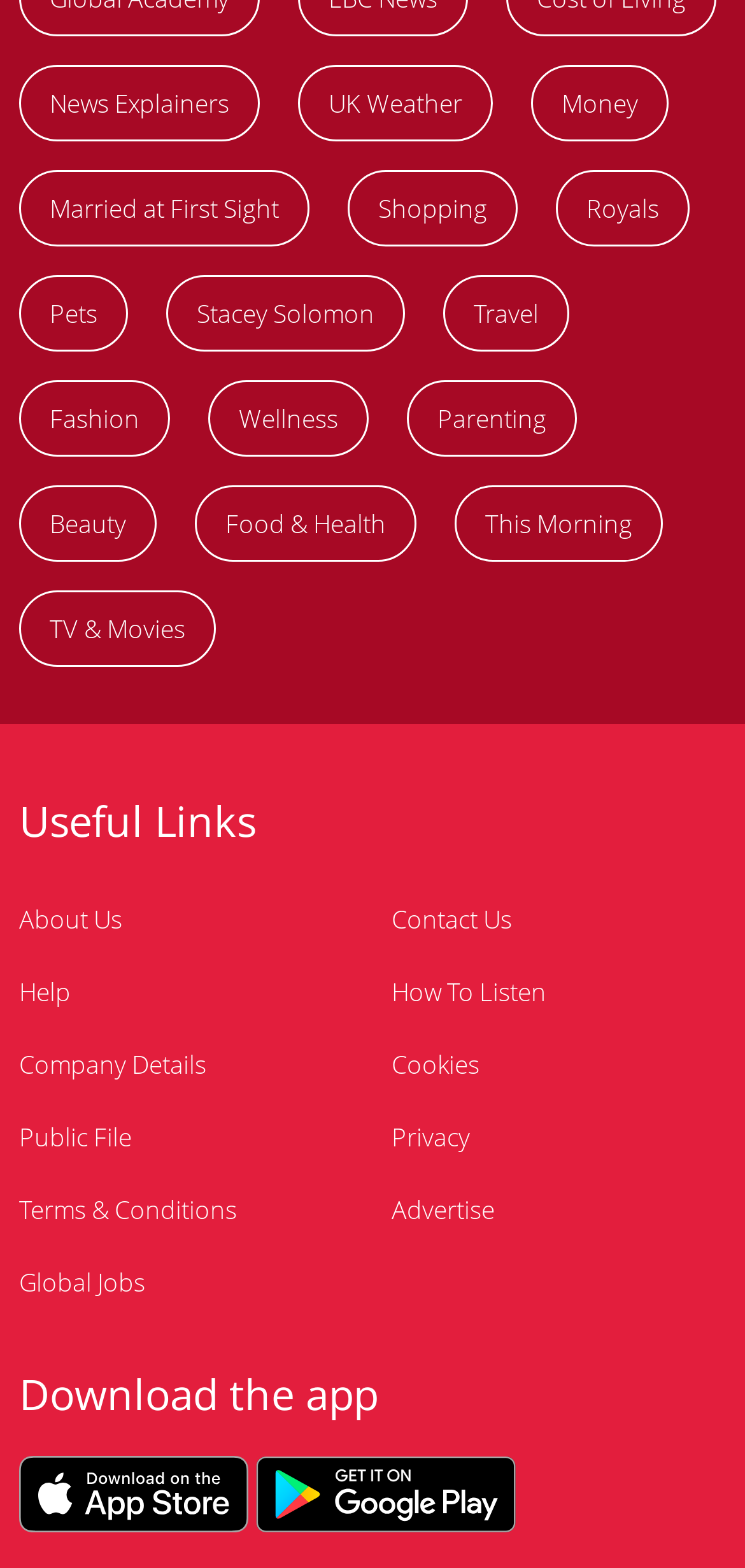Locate the bounding box coordinates of the element that should be clicked to execute the following instruction: "Get it on the app store".

[0.026, 0.937, 0.344, 0.964]